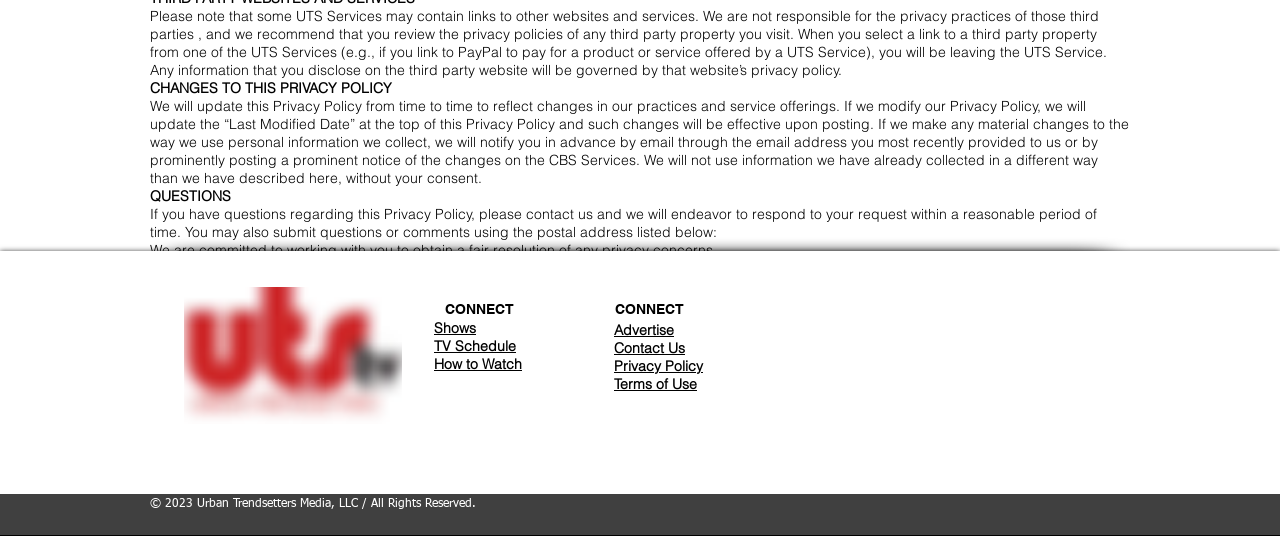Locate the bounding box coordinates of the element that should be clicked to fulfill the instruction: "Click on the 'Shows' link".

[0.339, 0.595, 0.372, 0.629]